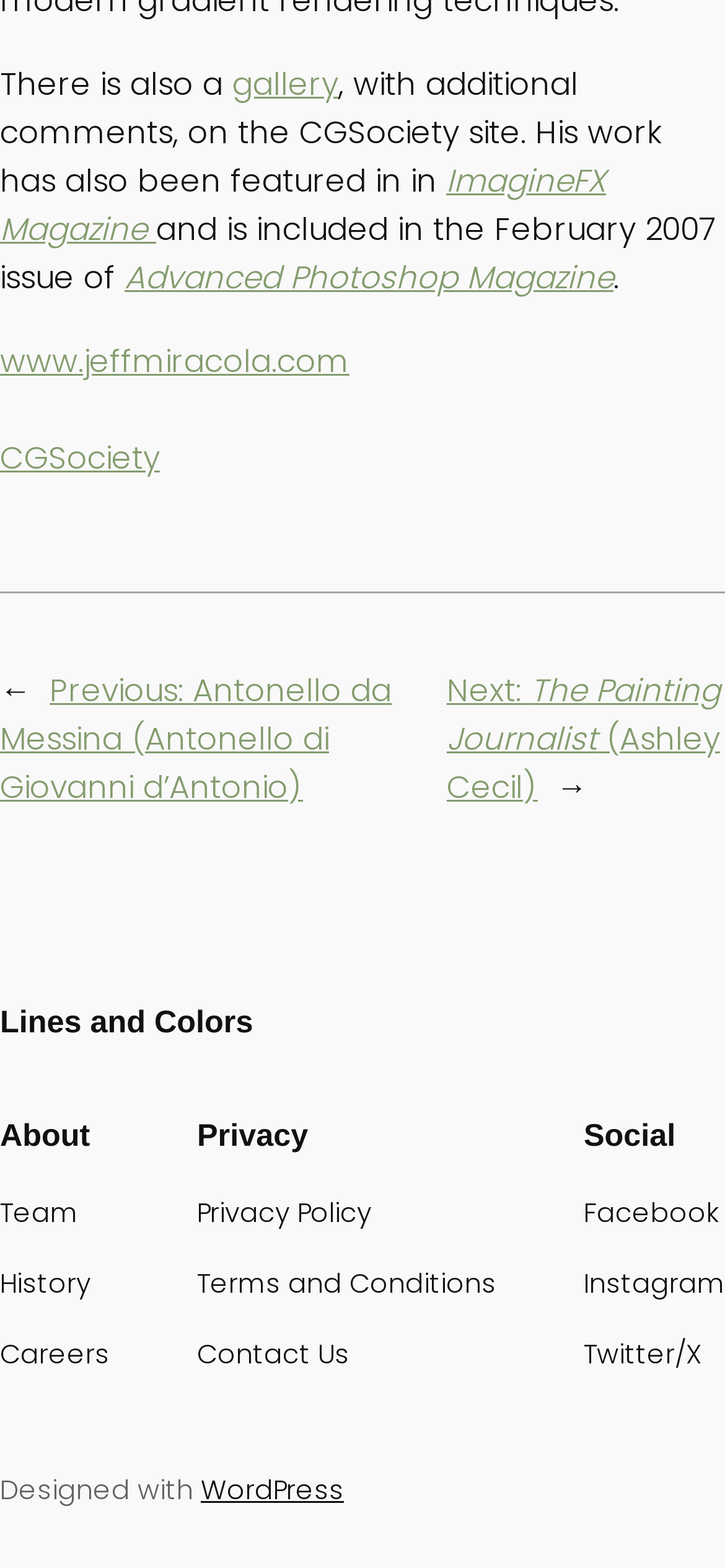Locate the bounding box coordinates of the segment that needs to be clicked to meet this instruction: "visit the gallery".

[0.321, 0.039, 0.467, 0.068]